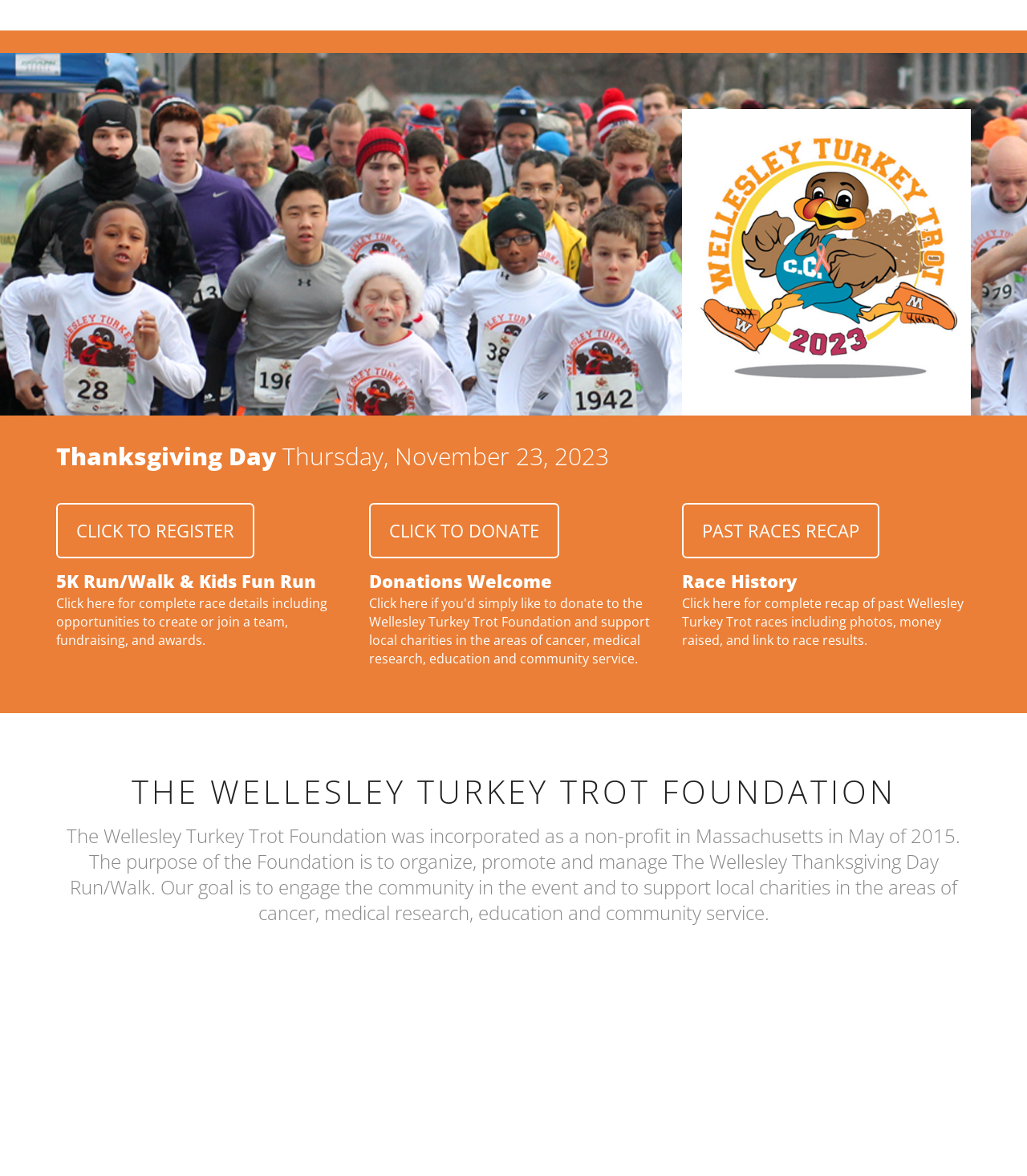What is the date of the Thanksgiving Day event?
Analyze the image and deliver a detailed answer to the question.

I found the answer by looking at the heading element that says 'Thanksgiving Day Thursday, November 23, 2023'.